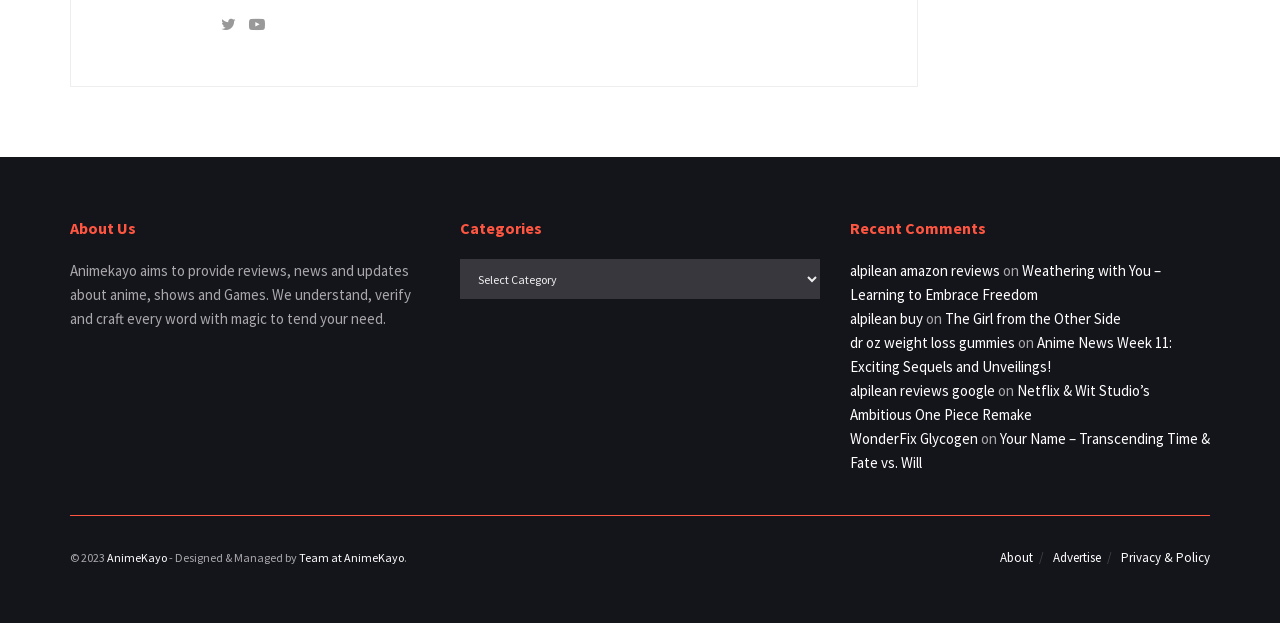Please identify the bounding box coordinates of the element on the webpage that should be clicked to follow this instruction: "Read the review of Weathering with You". The bounding box coordinates should be given as four float numbers between 0 and 1, formatted as [left, top, right, bottom].

[0.664, 0.419, 0.907, 0.488]